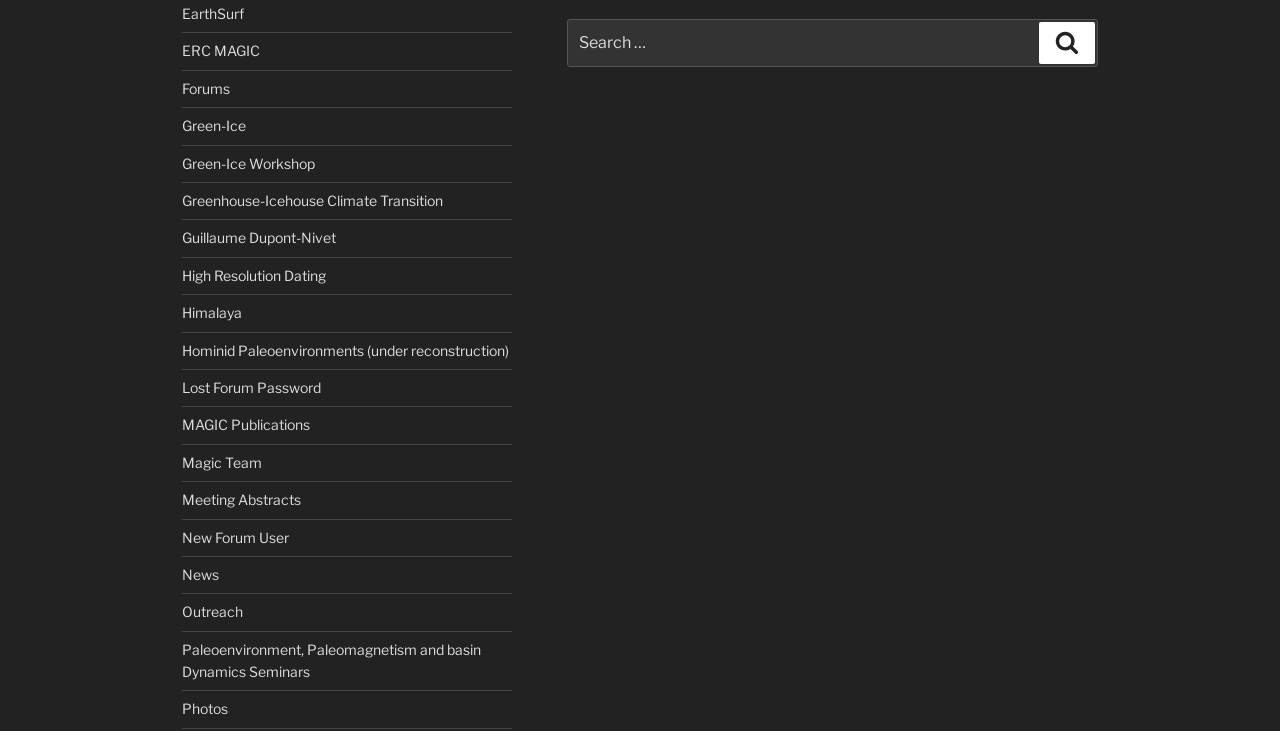Locate the bounding box coordinates of the element that should be clicked to fulfill the instruction: "Search for something".

[0.443, 0.026, 0.858, 0.092]